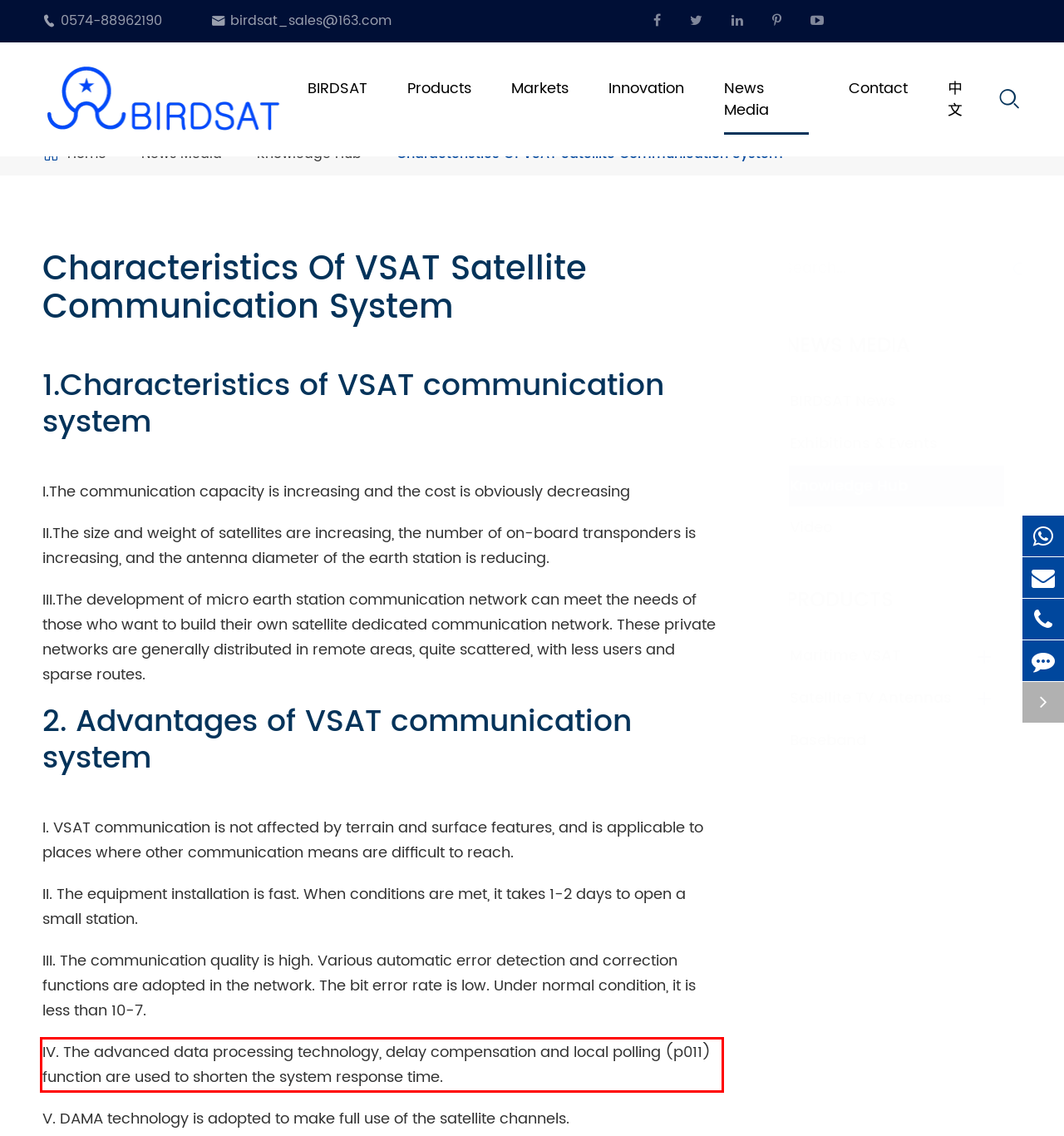From the given screenshot of a webpage, identify the red bounding box and extract the text content within it.

IV. The advanced data processing technology, delay compensation and local polling (p011) function are used to shorten the system response time.